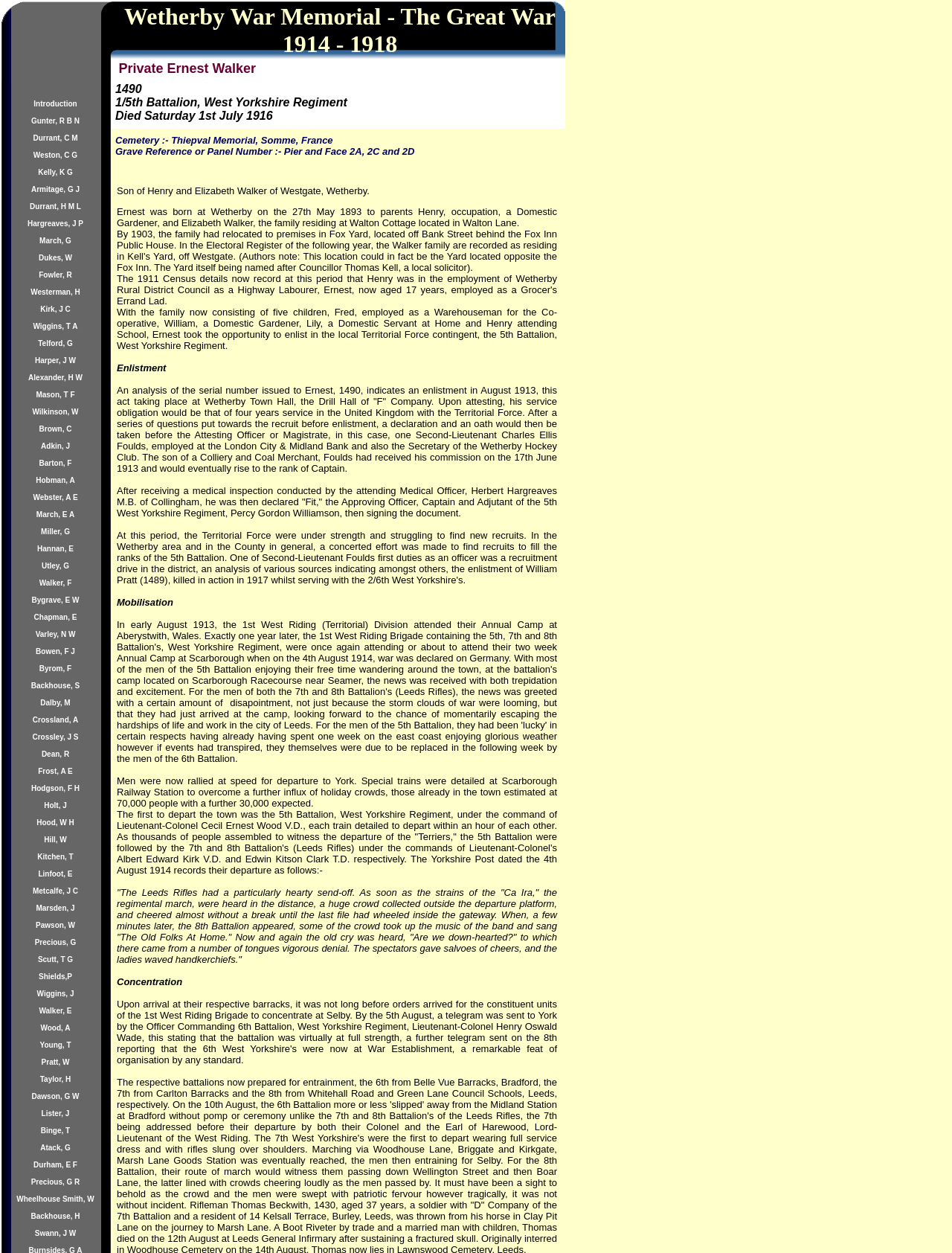Find the bounding box of the element with the following description: "Varley, N W". The coordinates must be four float numbers between 0 and 1, formatted as [left, top, right, bottom].

[0.037, 0.5, 0.079, 0.51]